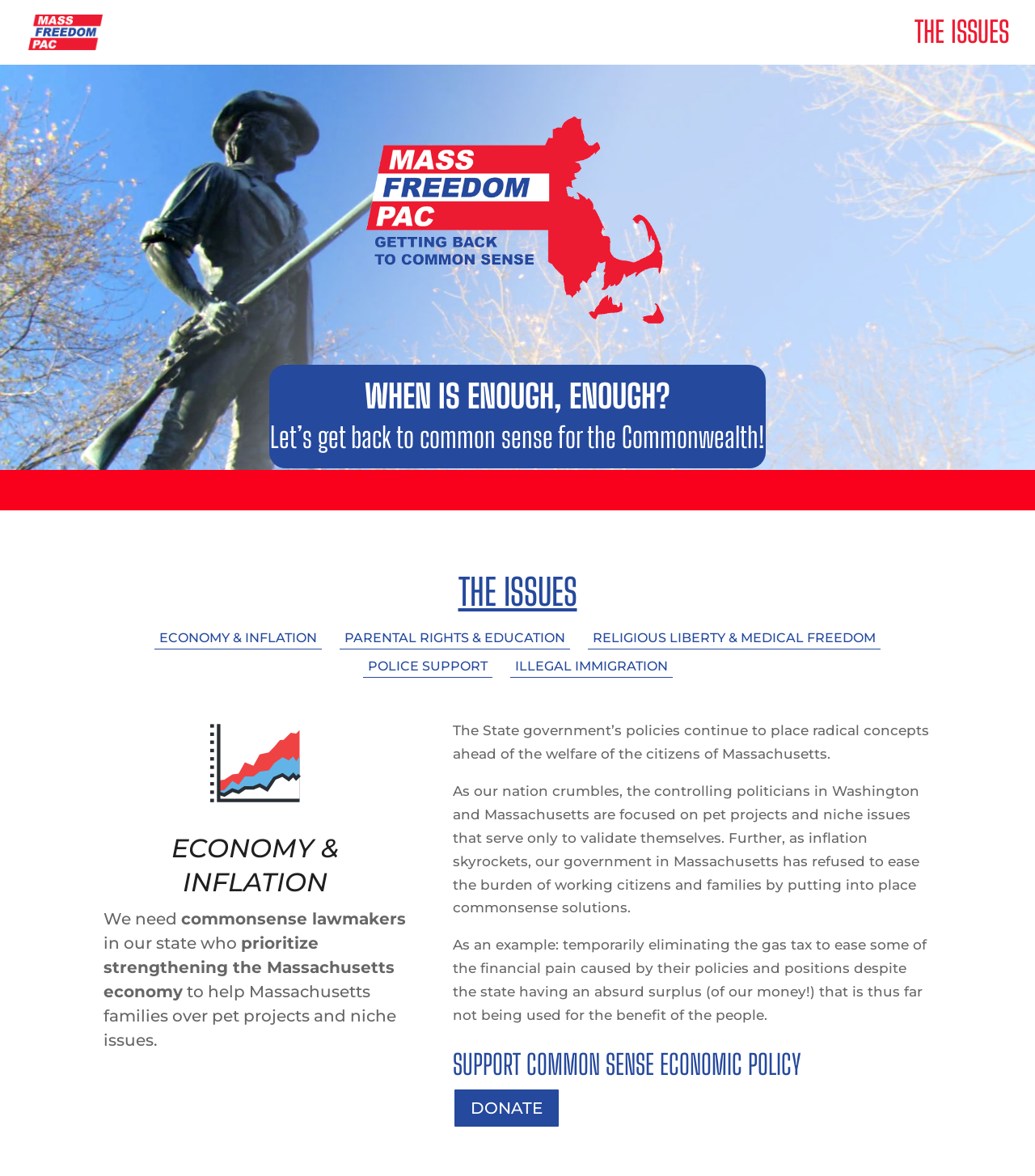Determine the bounding box coordinates of the element that should be clicked to execute the following command: "Follow HostPresto on Facebook".

None